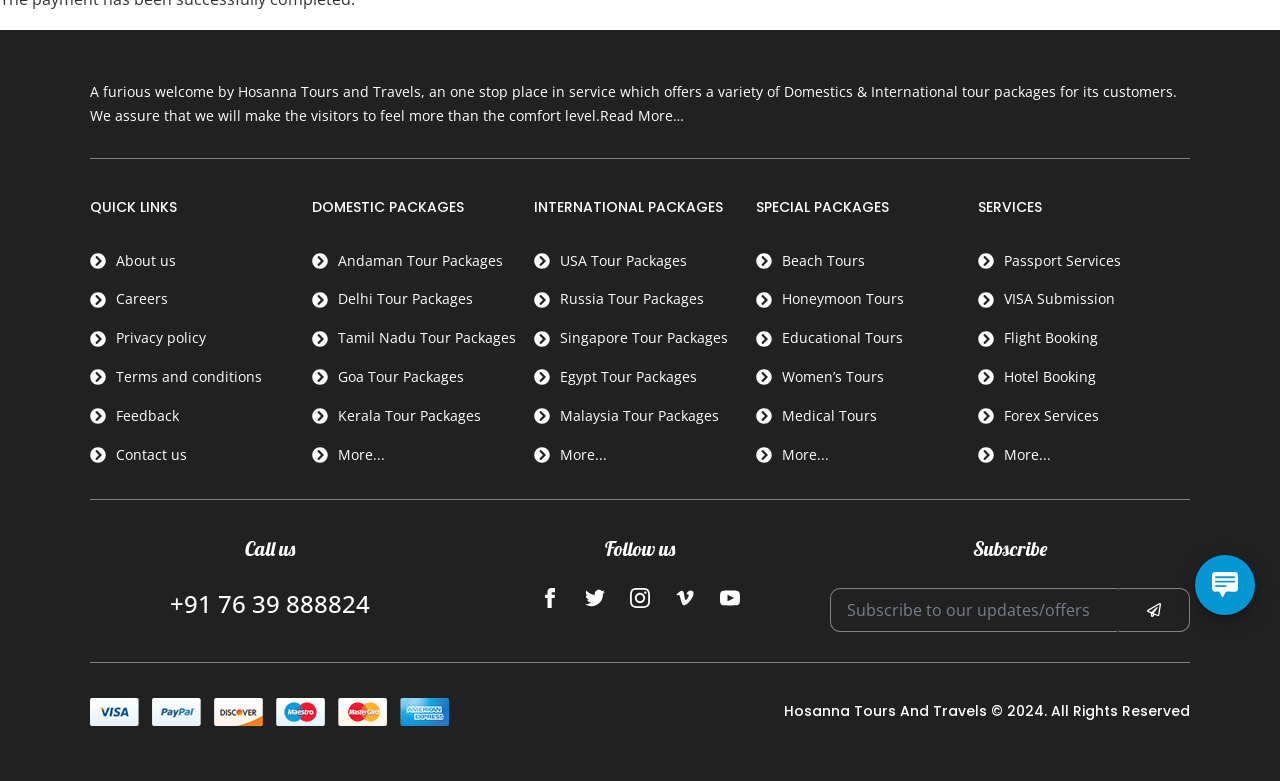Given the following UI element description: "Andaman Tour Packages", find the bounding box coordinates in the webpage screenshot.

[0.244, 0.316, 0.403, 0.353]